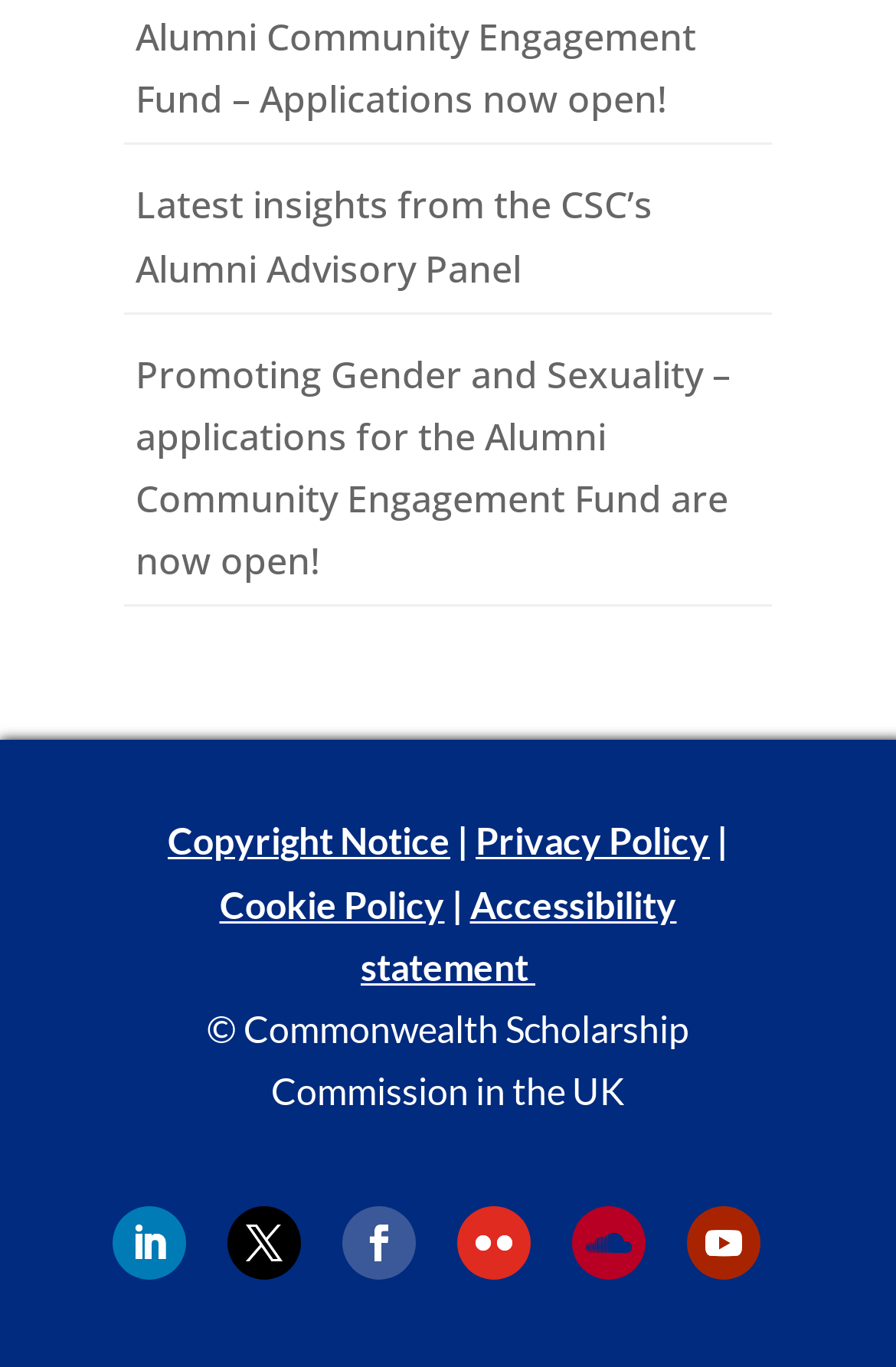Predict the bounding box of the UI element based on this description: "Follow".

[0.382, 0.882, 0.464, 0.936]